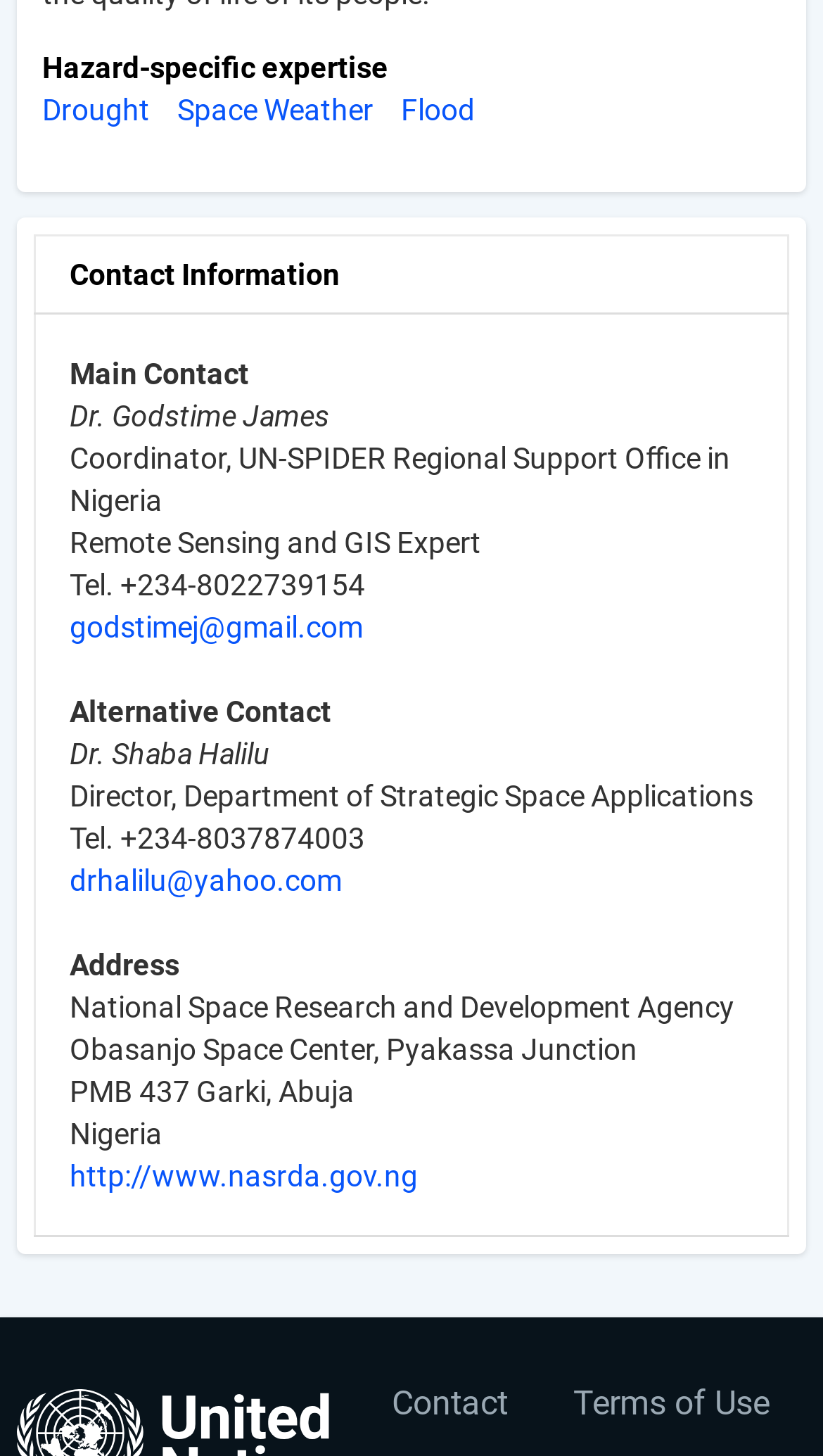Find the bounding box coordinates of the element to click in order to complete this instruction: "Visit the website of National Space Research and Development Agency". The bounding box coordinates must be four float numbers between 0 and 1, denoted as [left, top, right, bottom].

[0.085, 0.718, 0.508, 0.741]